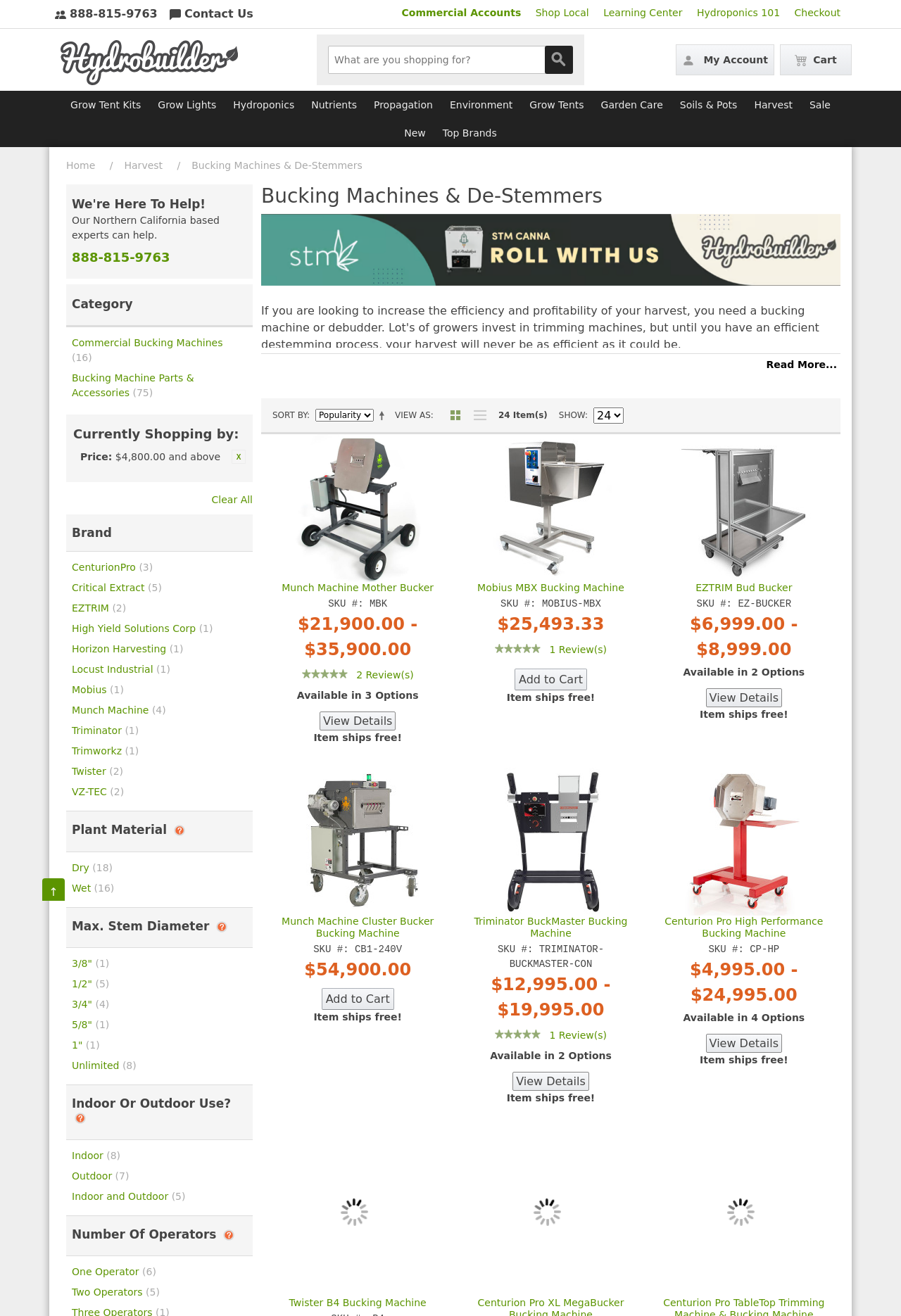Determine the bounding box coordinates for the UI element matching this description: "EZTRIM Bud Bucker".

[0.772, 0.442, 0.879, 0.451]